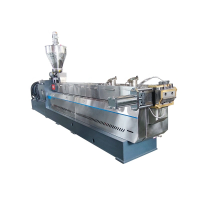What type of applications is the machine designed for?
Based on the image, give a concise answer in the form of a single word or short phrase.

polymer compounding